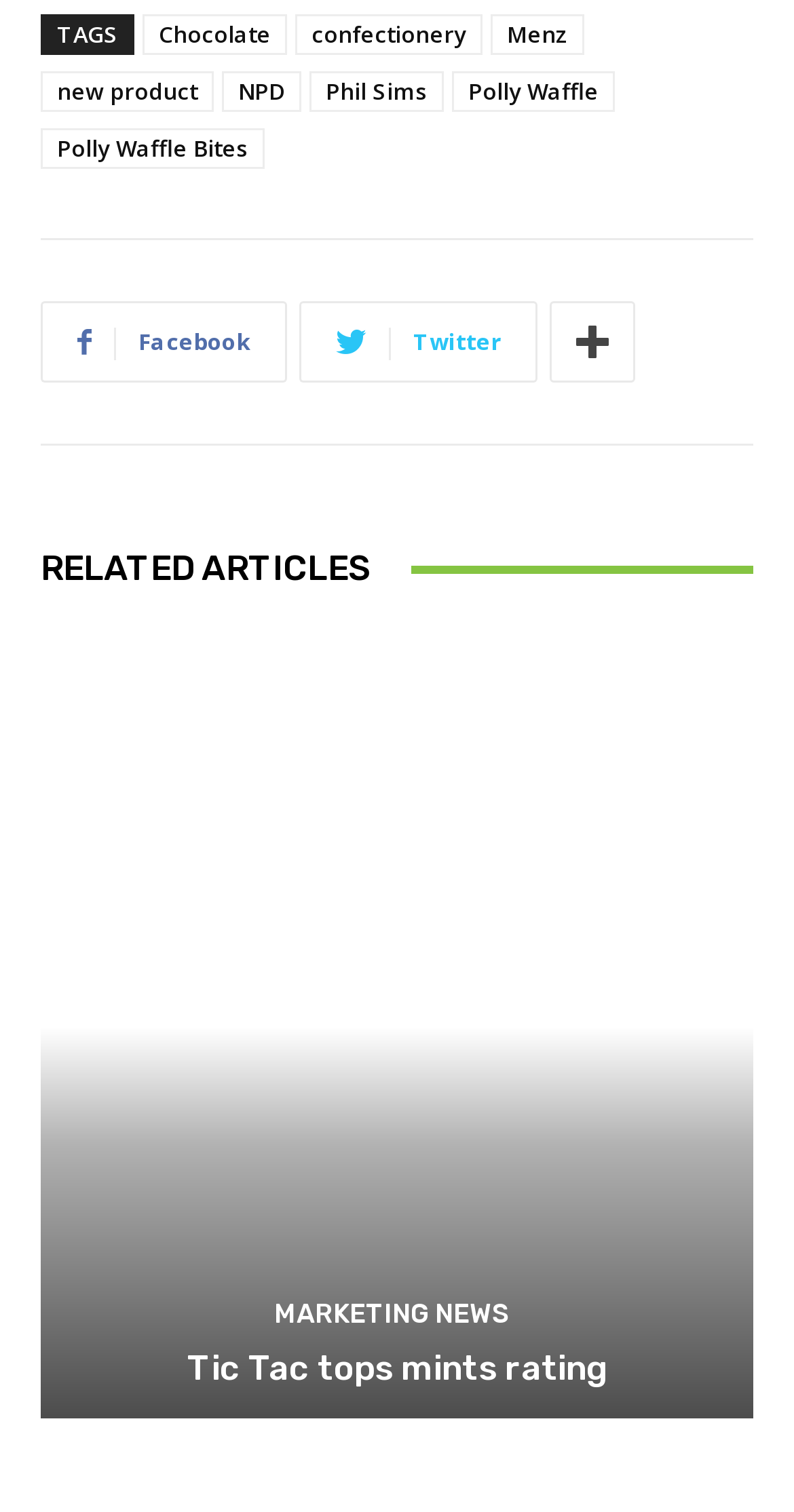Identify the coordinates of the bounding box for the element described below: "Polly Waffle Bites". Return the coordinates as four float numbers between 0 and 1: [left, top, right, bottom].

[0.051, 0.085, 0.333, 0.112]